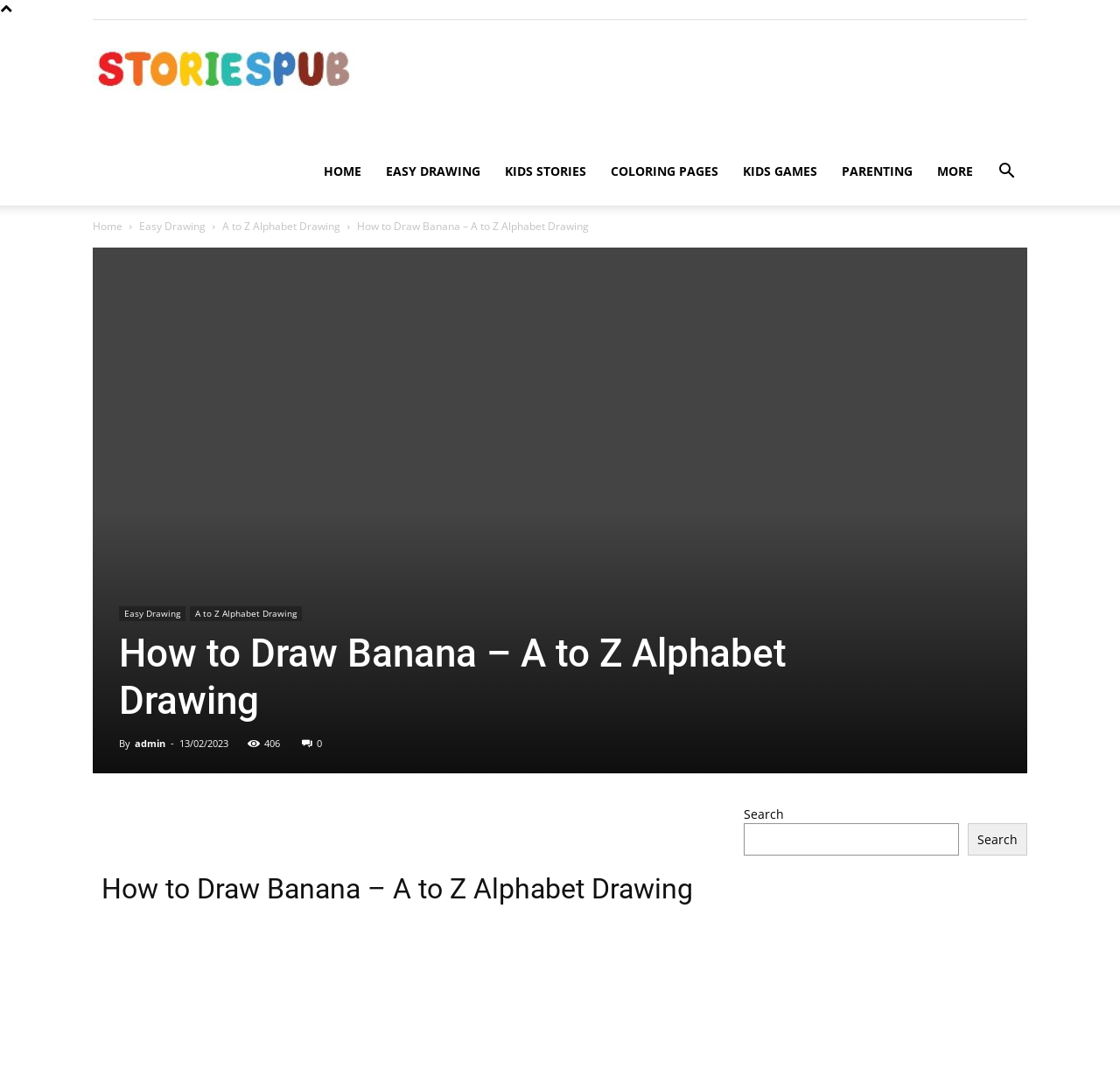What is the title of the current blog post?
Offer a detailed and full explanation in response to the question.

The title of the current blog post can be found in the middle of the webpage, where it says 'How to Draw Banana – A to Z Alphabet Drawing' in a heading format.